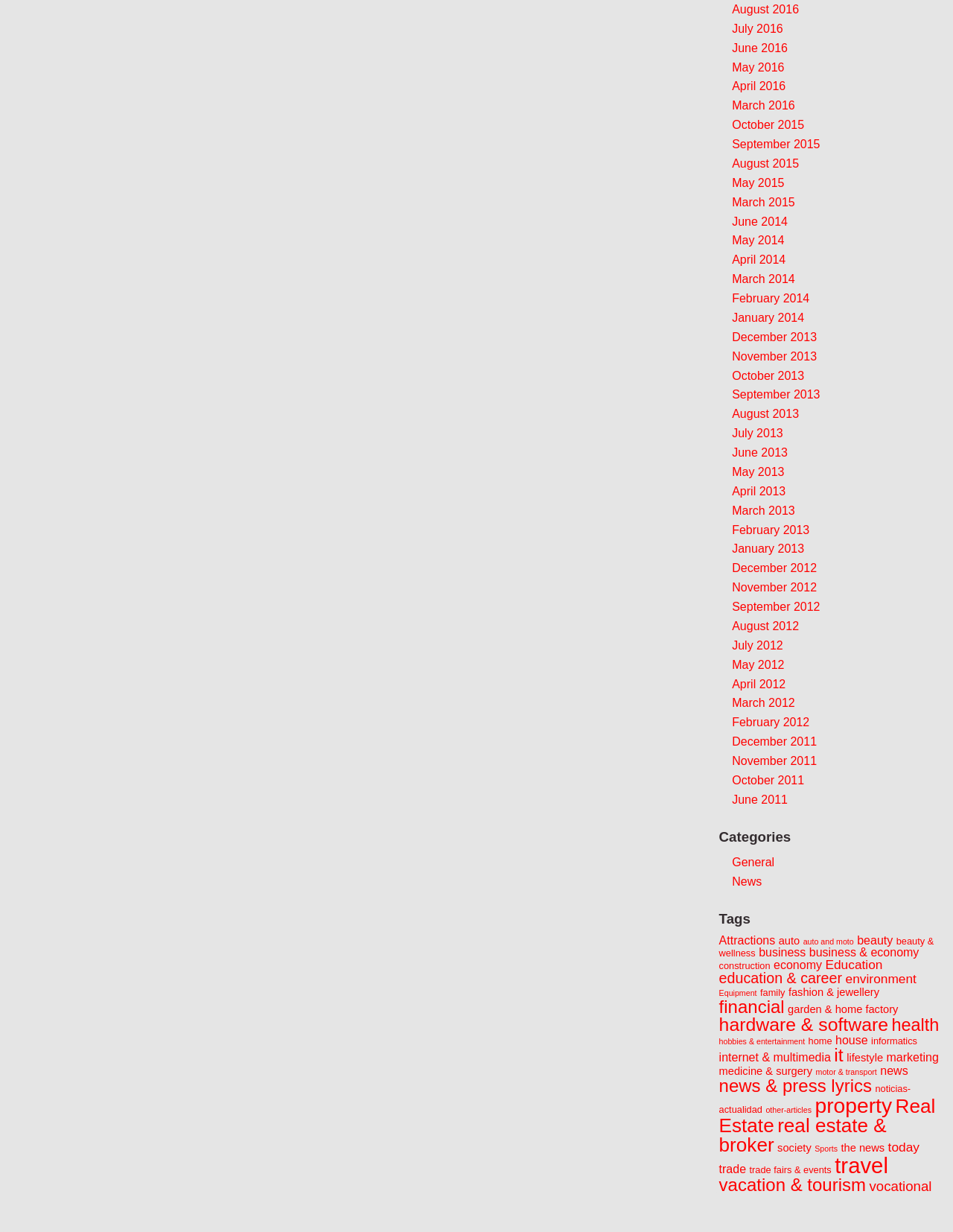Provide the bounding box for the UI element matching this description: "January 2014".

[0.768, 0.253, 0.844, 0.263]